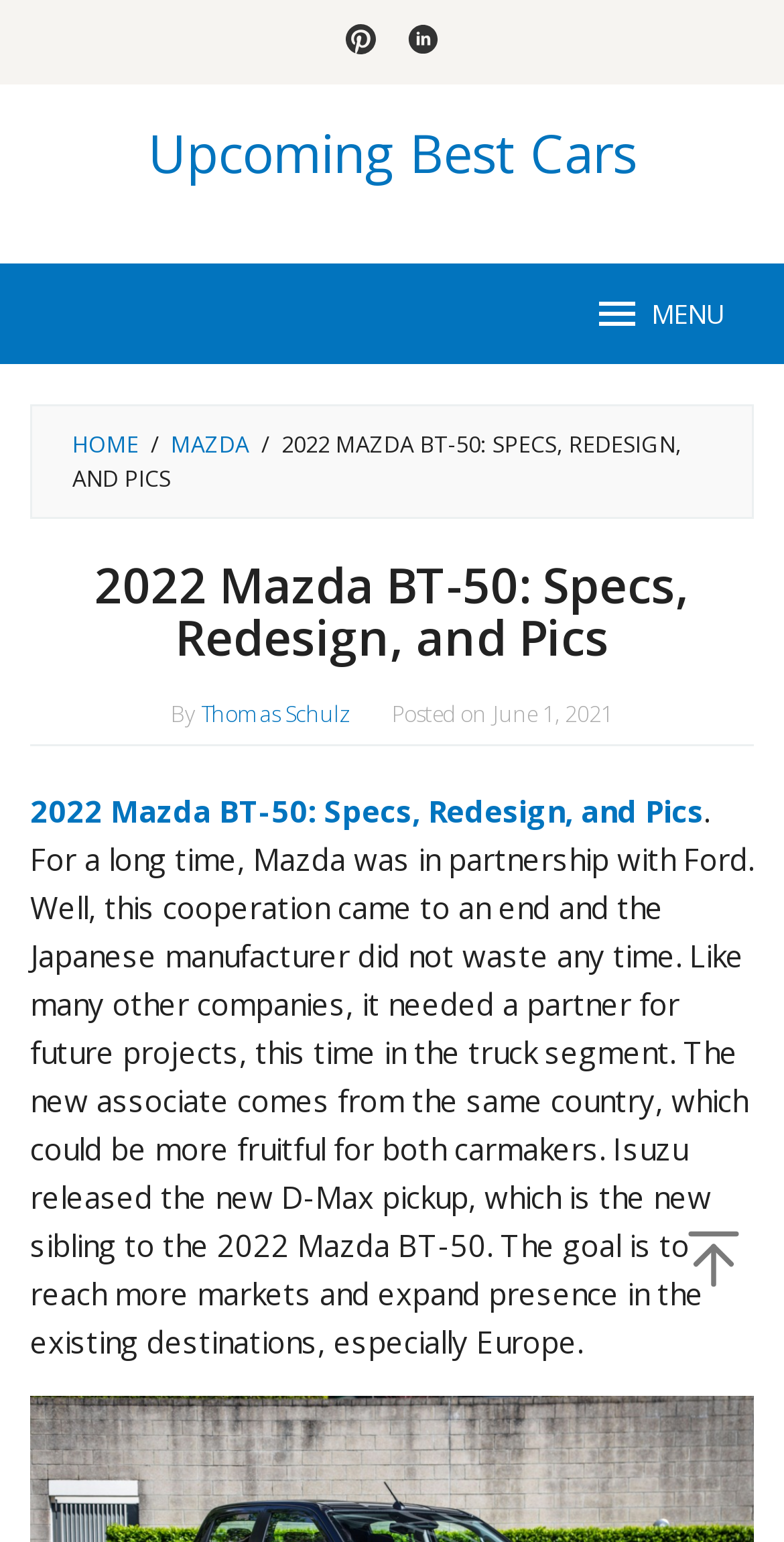Predict the bounding box for the UI component with the following description: "Mazda".

[0.218, 0.277, 0.318, 0.297]